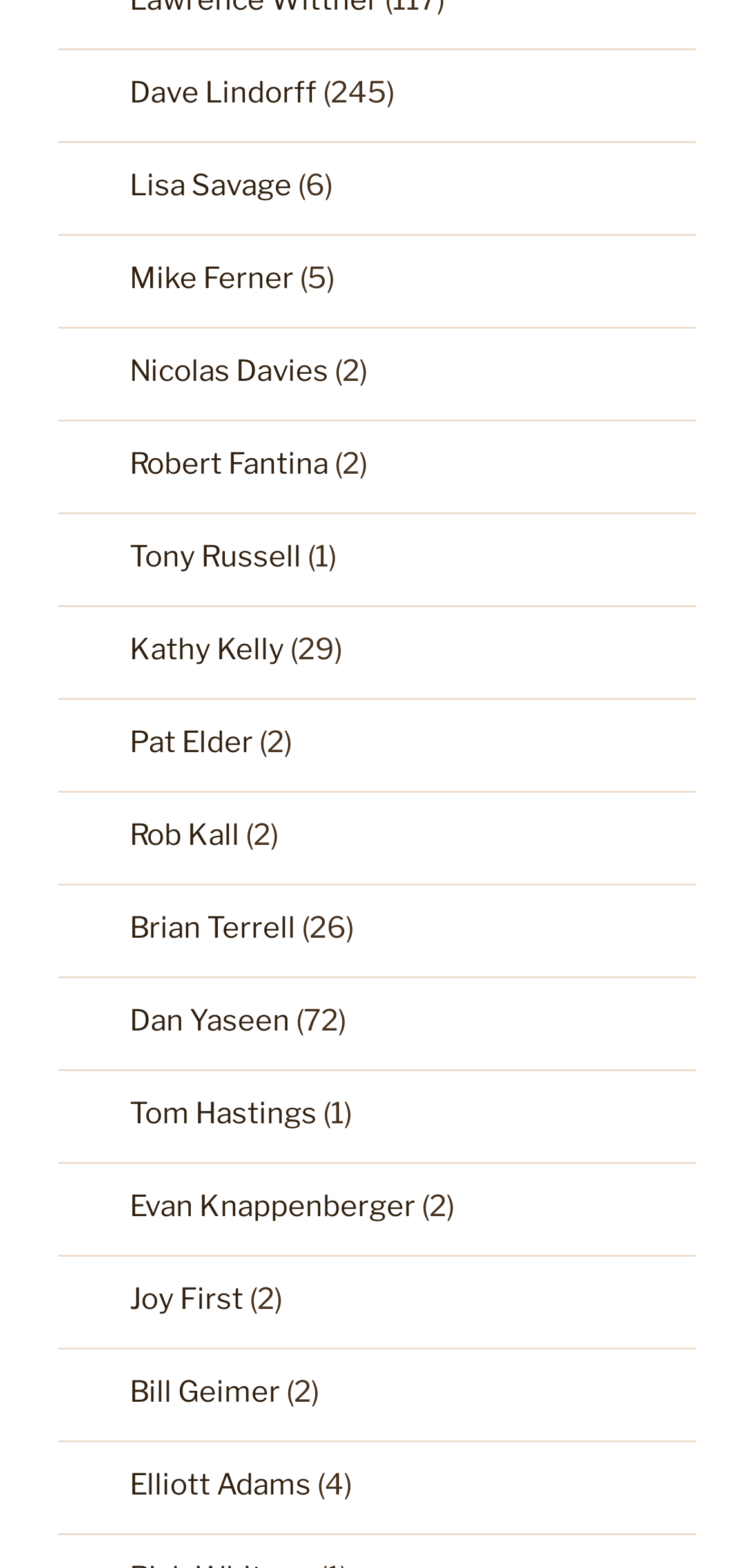What is the name of the author at the top of the list?
Please describe in detail the information shown in the image to answer the question.

I looked at the first link element and found that it corresponds to the author 'Dave Lindorff'.